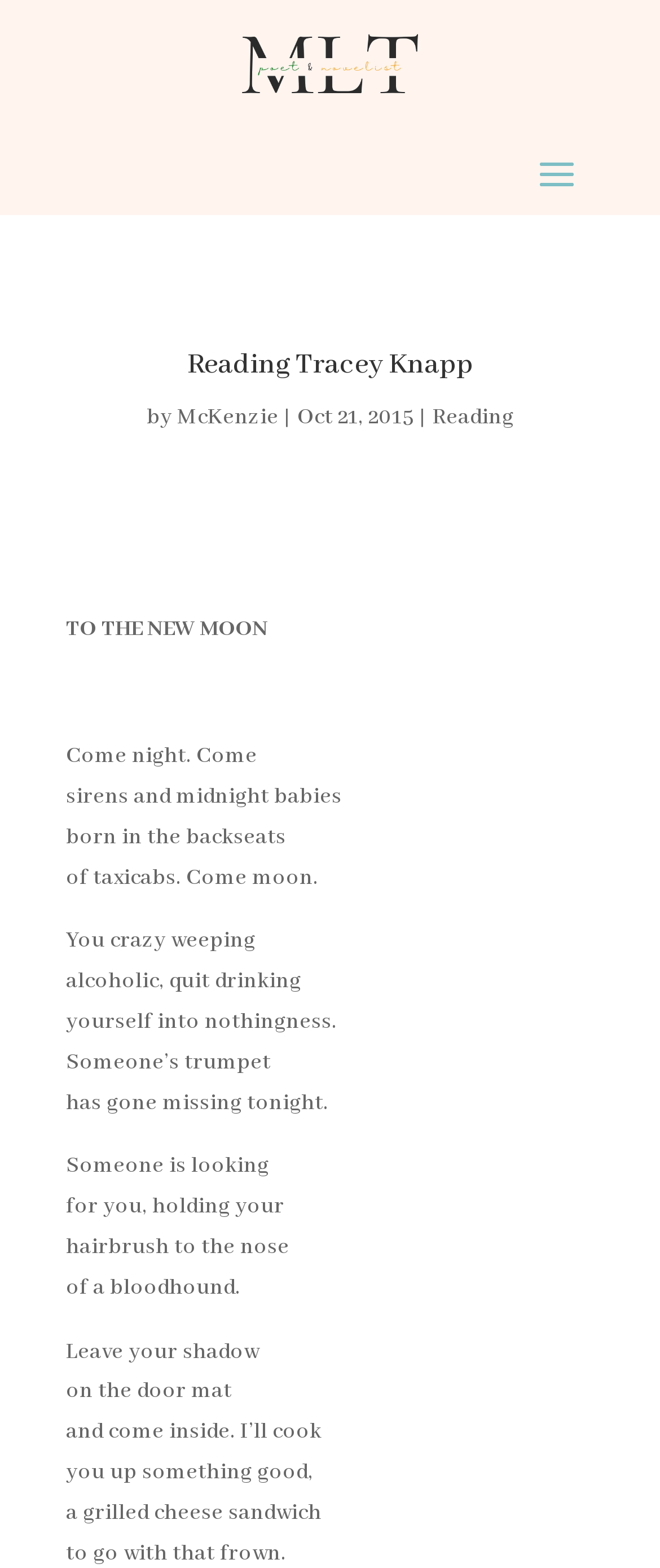Create a full and detailed caption for the entire webpage.

This webpage appears to be a literary webpage, specifically a poetry page. At the top, there is a link with an accompanying image, which is positioned slightly above the link. Below this, there is a heading that reads "Reading Tracey Knapp" followed by the author's name "McKenzie Lynn Tozan" and the date "Oct 21, 2015". 

The main content of the page is a poem, which is divided into several stanzas. The poem starts with the line "TO THE NEW MOON" and continues with a series of lyrical and imaginative lines that evoke a sense of longing and invitation. The poem explores themes of identity, desire, and connection, with vivid imagery and metaphorical language.

The poem is arranged in a single column, with each line of the poem positioned below the previous one. The text is centered on the page, with a clear and readable font. There are no other UI elements or images on the page besides the initial link and image at the top. Overall, the webpage has a clean and minimalist design, allowing the reader to focus on the poem itself.